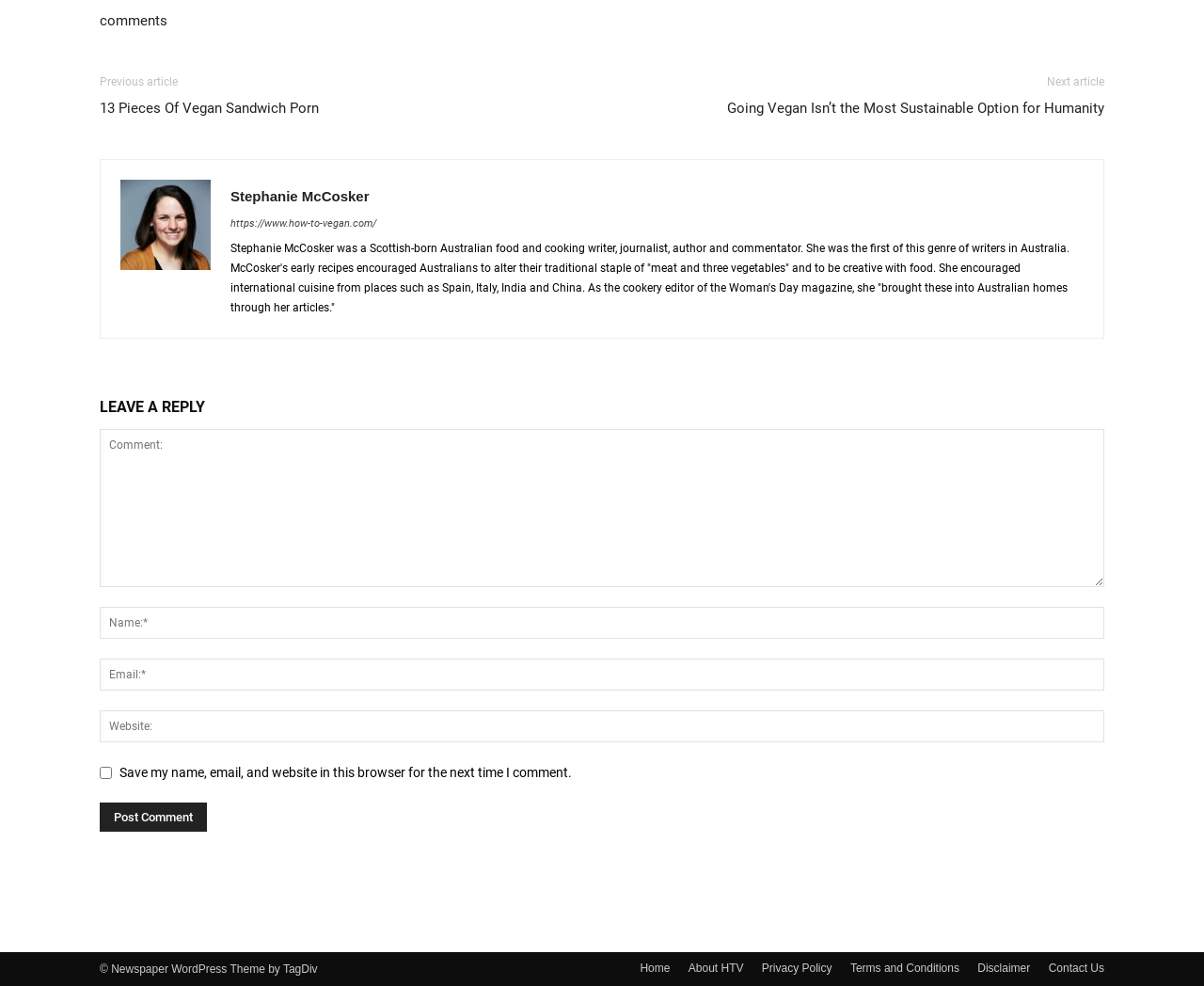Find the bounding box coordinates for the HTML element specified by: "Contact Us".

[0.871, 0.973, 0.917, 0.99]